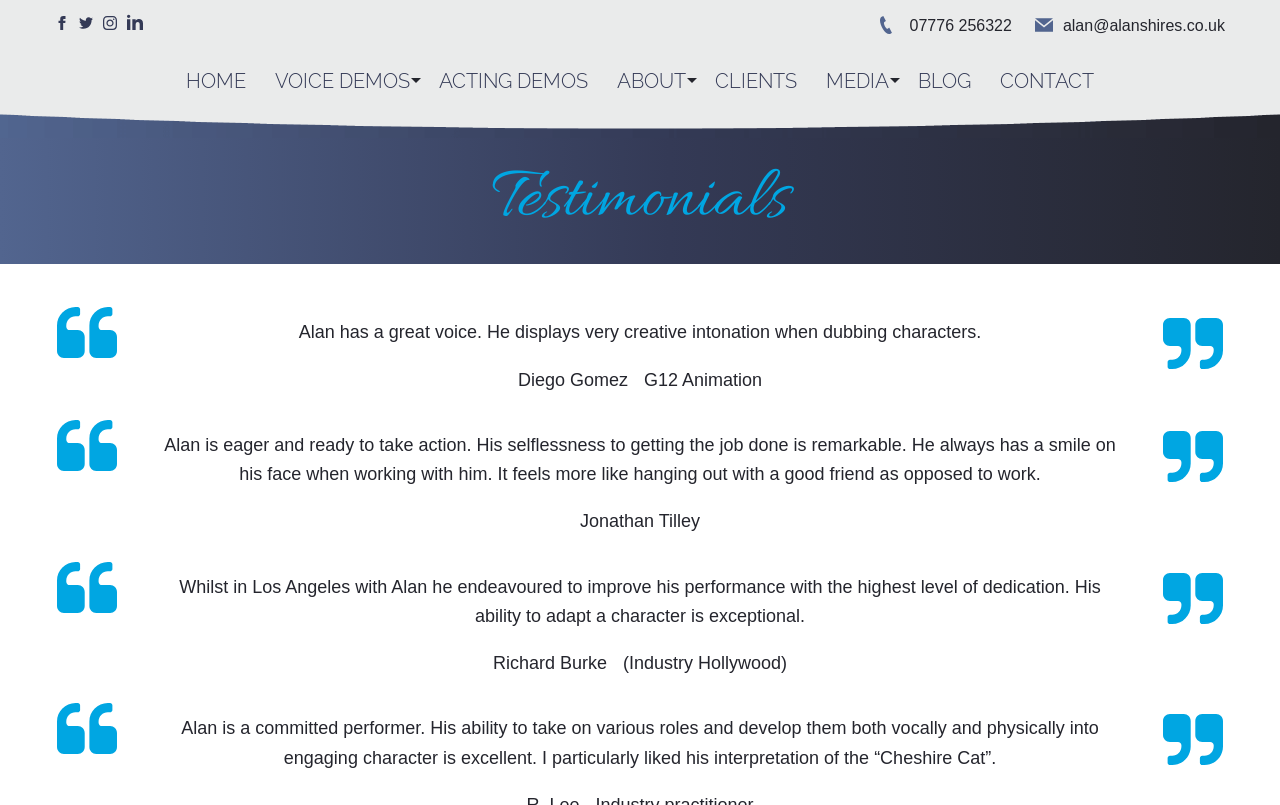Predict the bounding box of the UI element that fits this description: "07776 256322".

[0.685, 0.021, 0.791, 0.043]